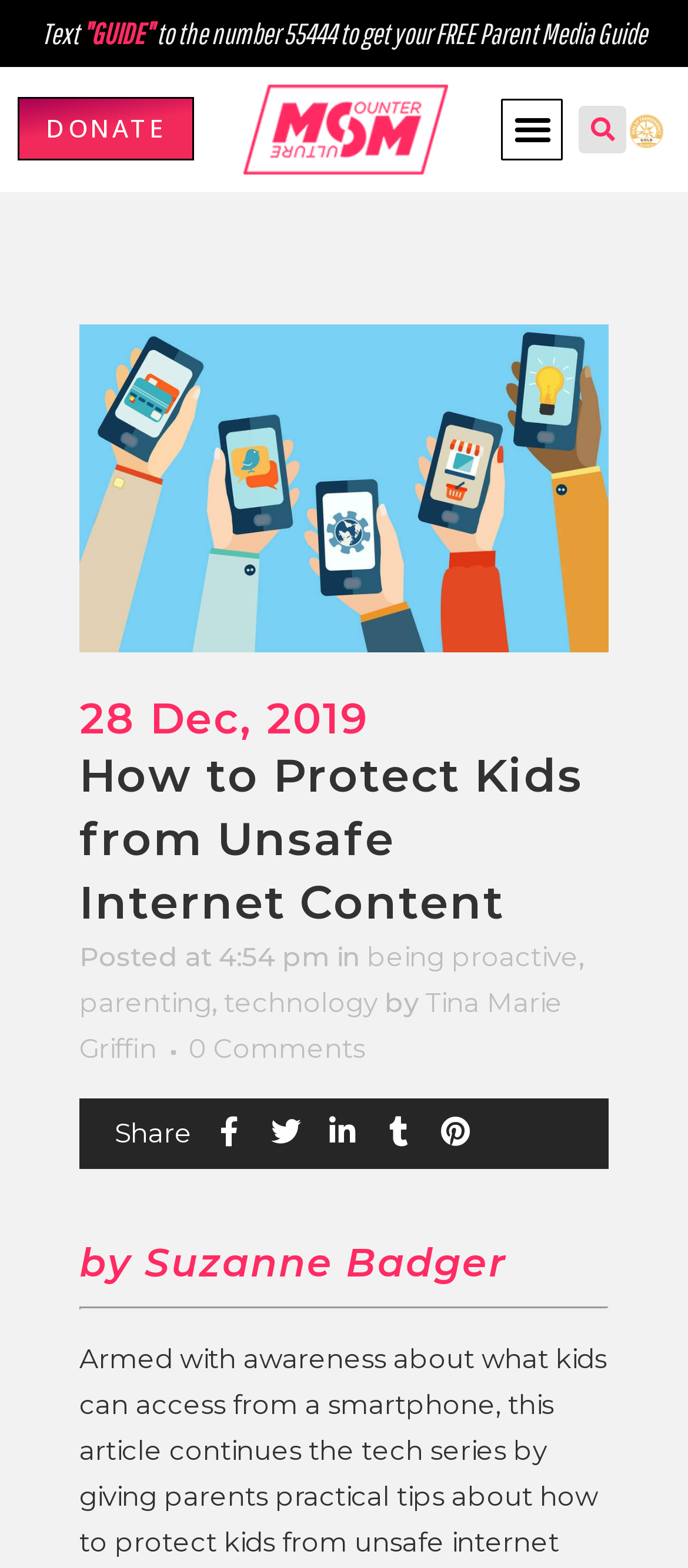Respond to the question below with a single word or phrase:
What is the topic of the article?

Protecting kids from unsafe internet content